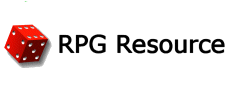Examine the screenshot and answer the question in as much detail as possible: What type of games is the website related to?

The bold text 'RPG Resource' and the overall design of the logo suggest that the website is a hub for resources and information related to tabletop role-playing games.